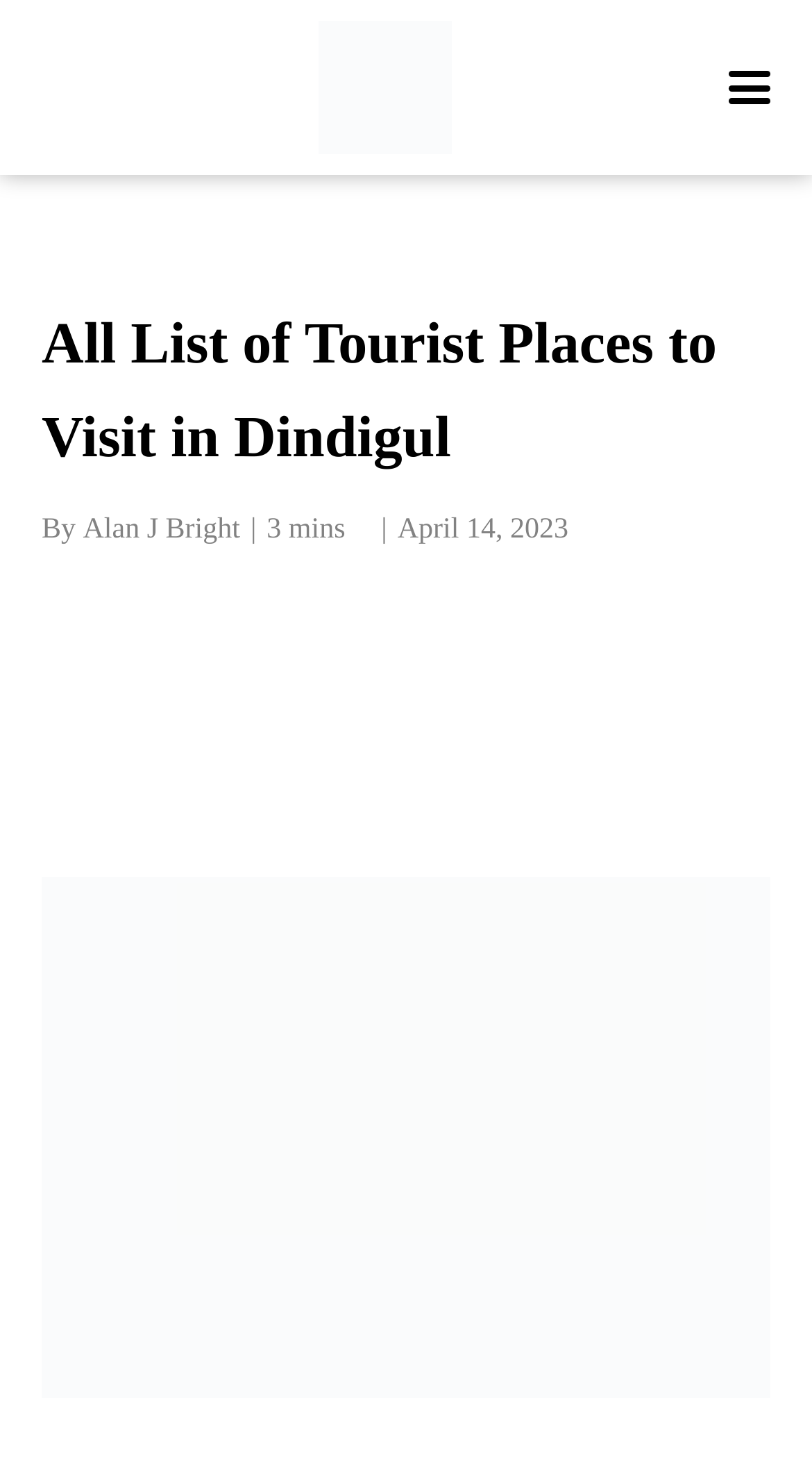Find the bounding box coordinates for the UI element whose description is: "By Alan J Bright". The coordinates should be four float numbers between 0 and 1, in the format [left, top, right, bottom].

[0.051, 0.281, 0.296, 0.312]